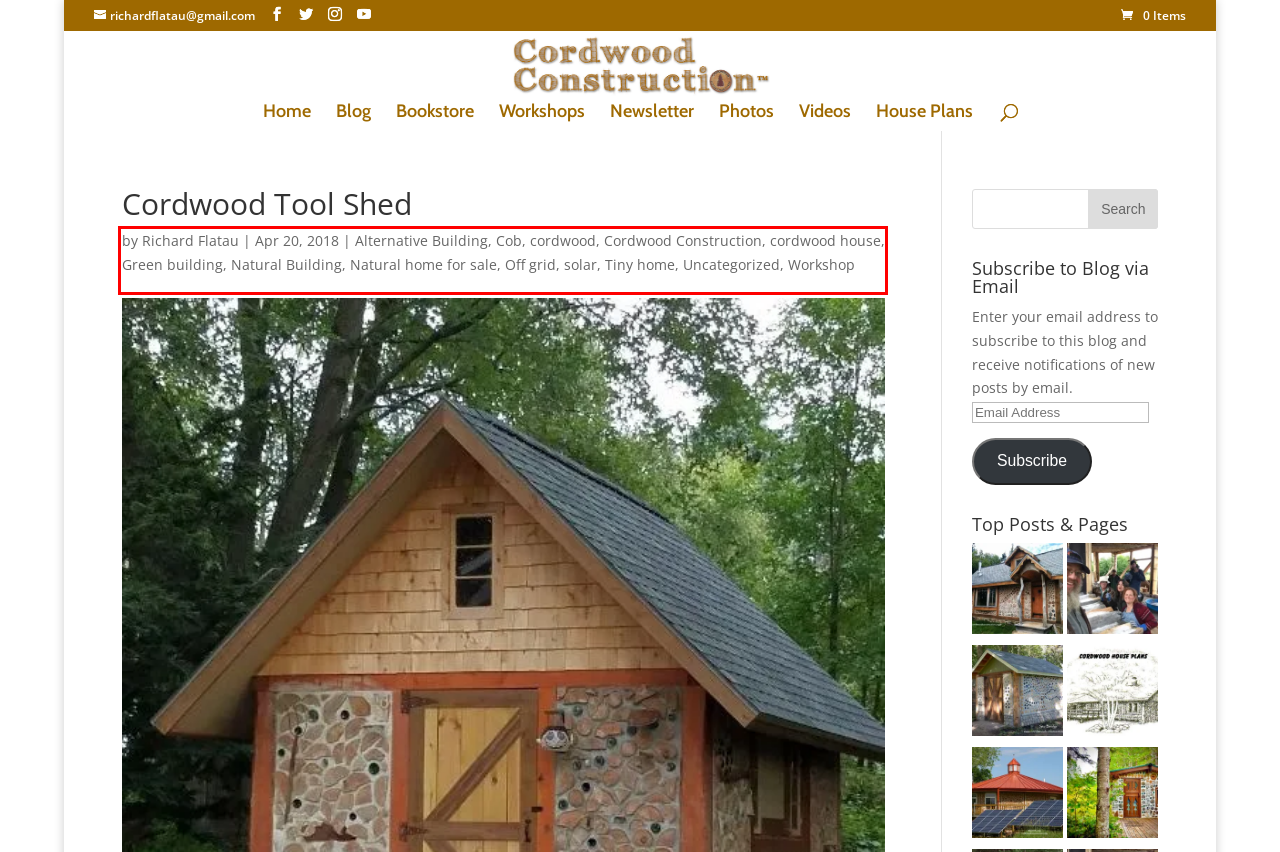Please examine the webpage screenshot containing a red bounding box and use OCR to recognize and output the text inside the red bounding box.

by Richard Flatau | Apr 20, 2018 | Alternative Building, Cob, cordwood, Cordwood Construction, cordwood house, Green building, Natural Building, Natural home for sale, Off grid, solar, Tiny home, Uncategorized, Workshop